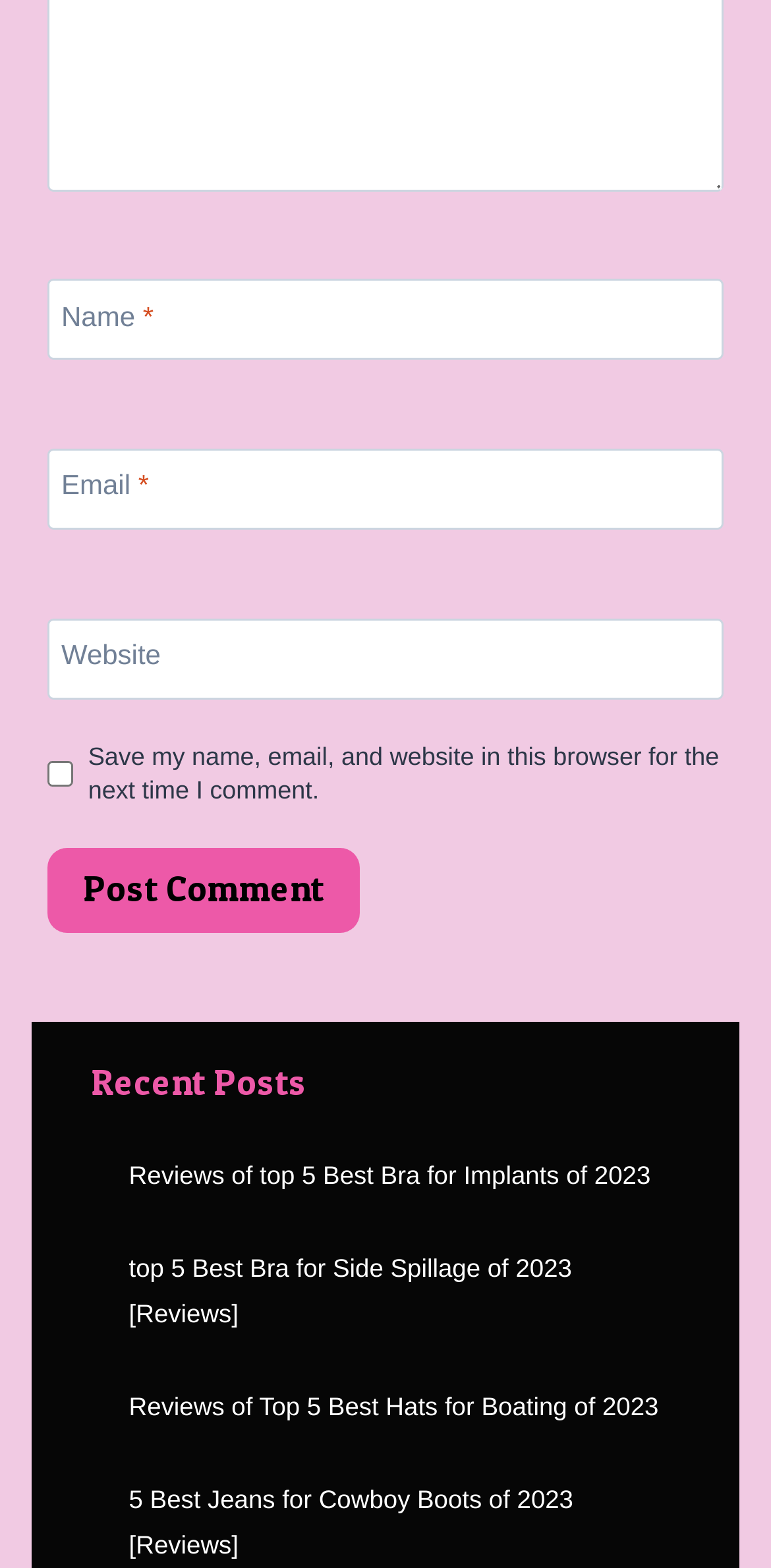Please find the bounding box coordinates of the clickable region needed to complete the following instruction: "Check August 2022". The bounding box coordinates must consist of four float numbers between 0 and 1, i.e., [left, top, right, bottom].

None